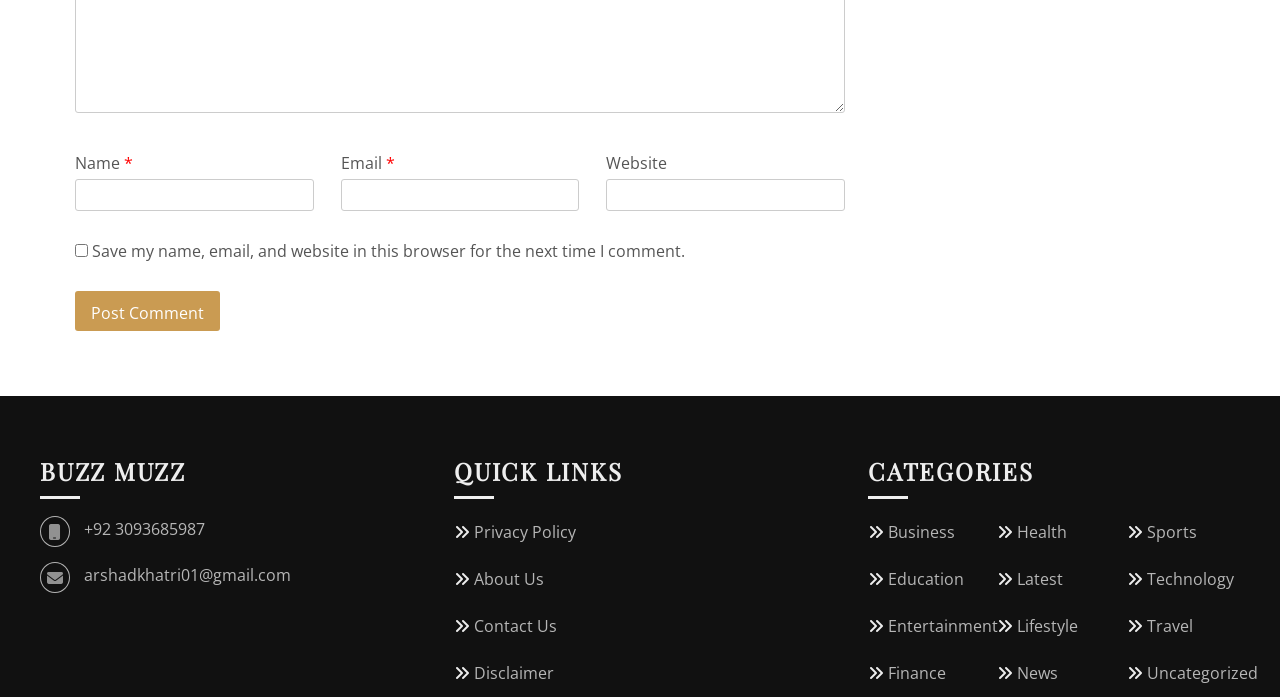Answer the following inquiry with a single word or phrase:
How many categories are listed on the webpage?

10